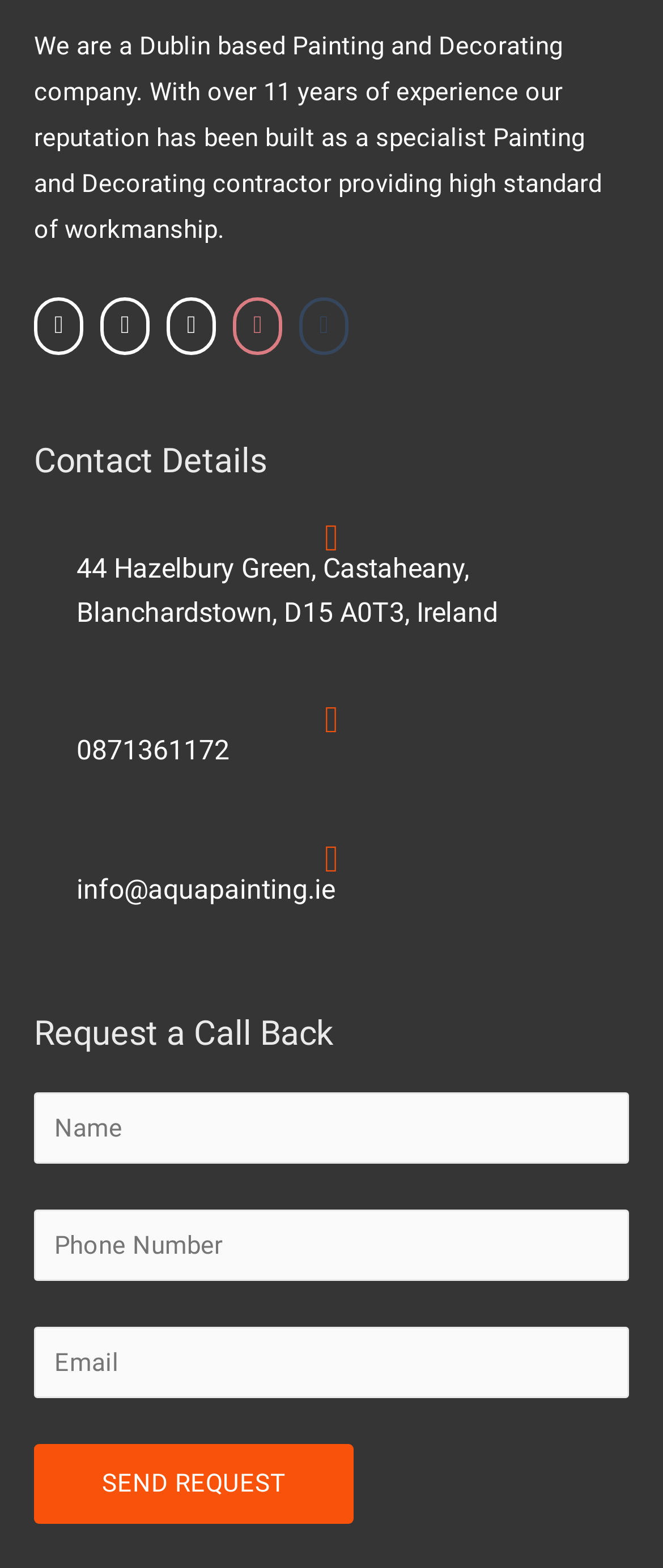Based on the element description: "aria-label="on Tumblr" title="on Tumblr"", identify the bounding box coordinates for this UI element. The coordinates must be four float numbers between 0 and 1, listed as [left, top, right, bottom].

[0.451, 0.19, 0.526, 0.227]